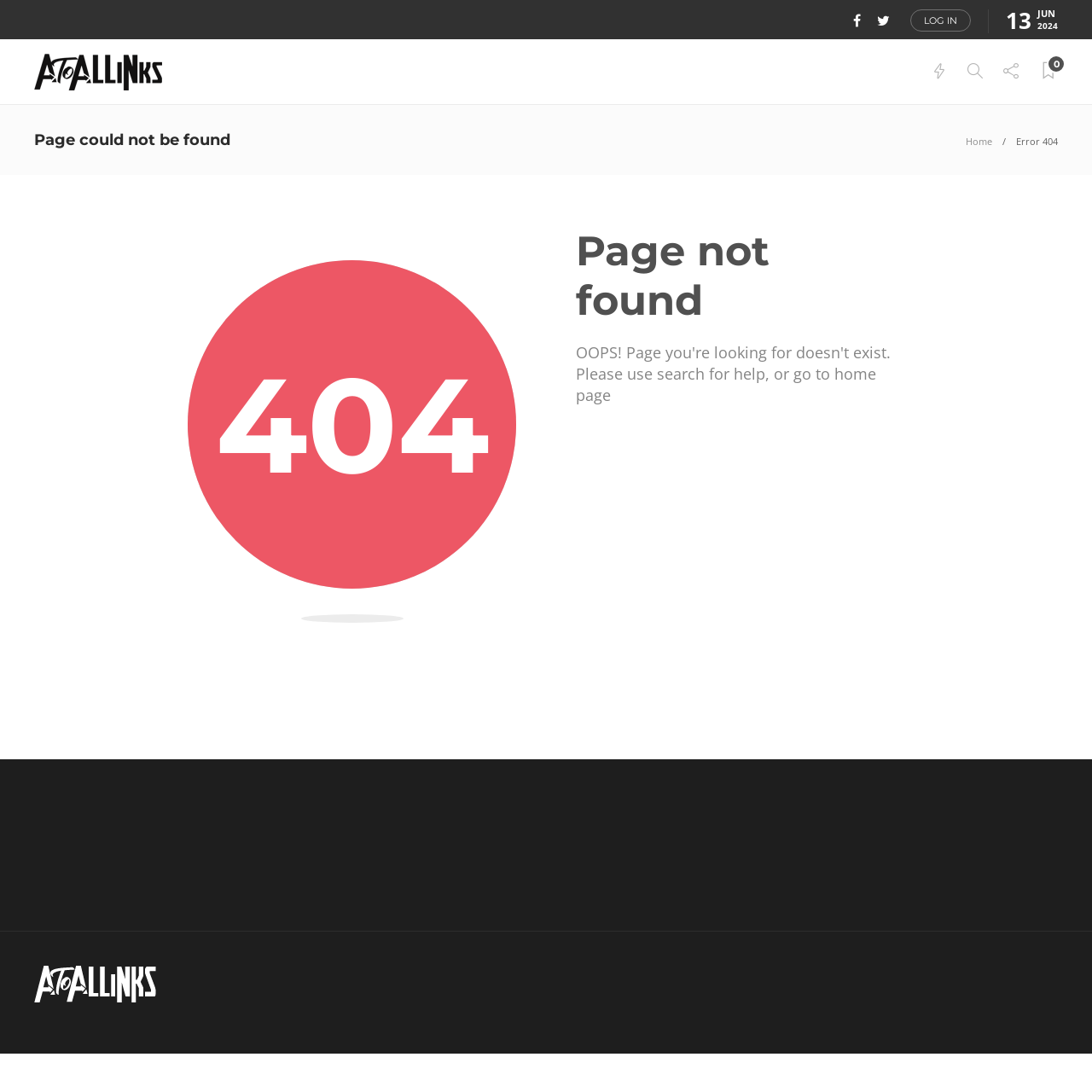Answer the following in one word or a short phrase: 
What is the status of the page?

Not found